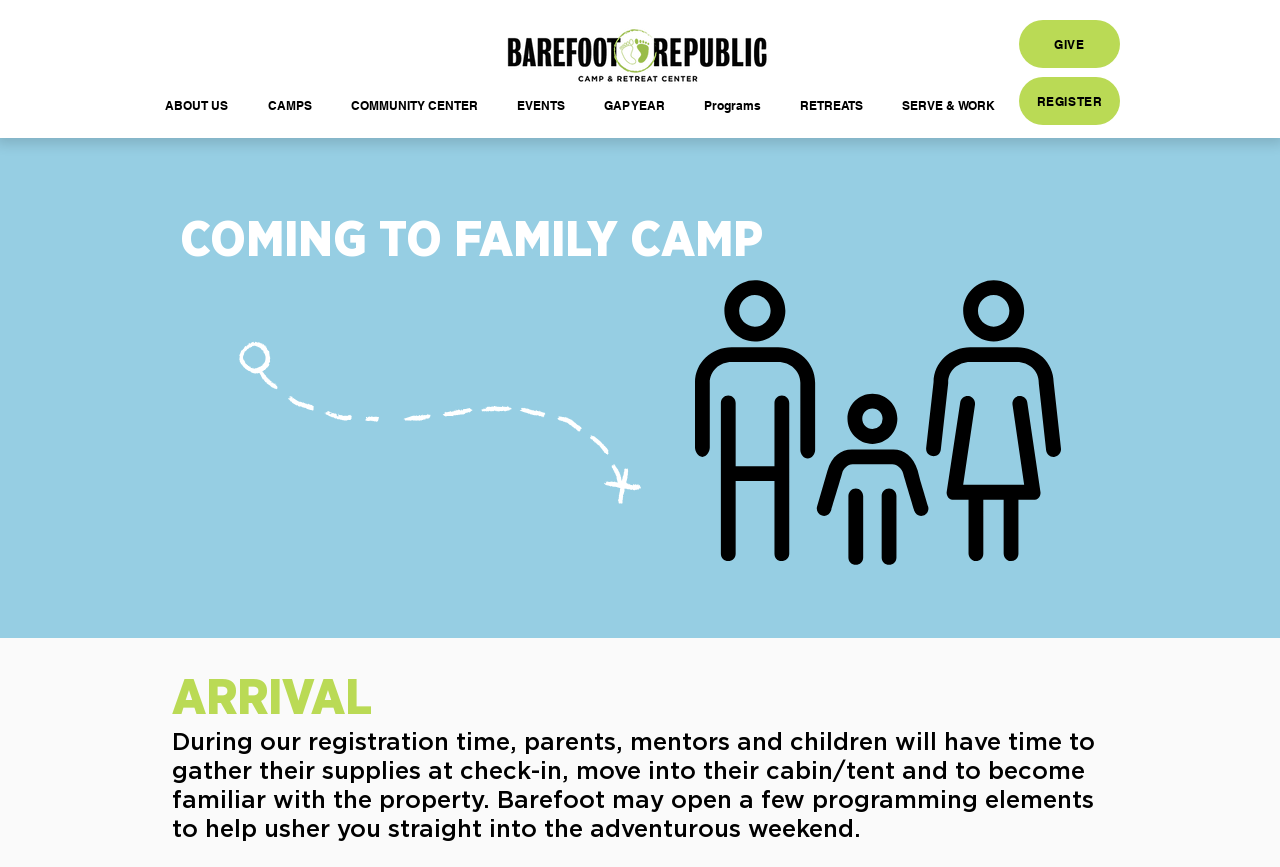Analyze and describe the webpage in a detailed narrative.

The webpage appears to be about Family Camp, specifically providing information for those attending the camp. At the top, there is a logo and a link to "Barefoot Republic Camp and Retreat Center" positioned near the center of the page. Below the logo, a navigation menu is located, spanning almost the entire width of the page, with seven options: "ABOUT US", "CAMPS", "COMMUNITY CENTER", "EVENTS", "GAP YEAR", "Programs", and "RETREATS". 

To the right of the navigation menu, there are two links, "GIVE" and "REGISTER", positioned vertically. Below these links, the main content of the page begins. A heading "COMING TO FAMILY CAMP" is centered near the top of the main content area. 

The page then provides information about arrival at the camp, with a heading "ARRIVAL" located near the bottom of the page. Below this heading, a detailed description of the registration process is provided, explaining what parents, mentors, and children can expect during this time, including gathering supplies, moving into their accommodations, and becoming familiar with the property.